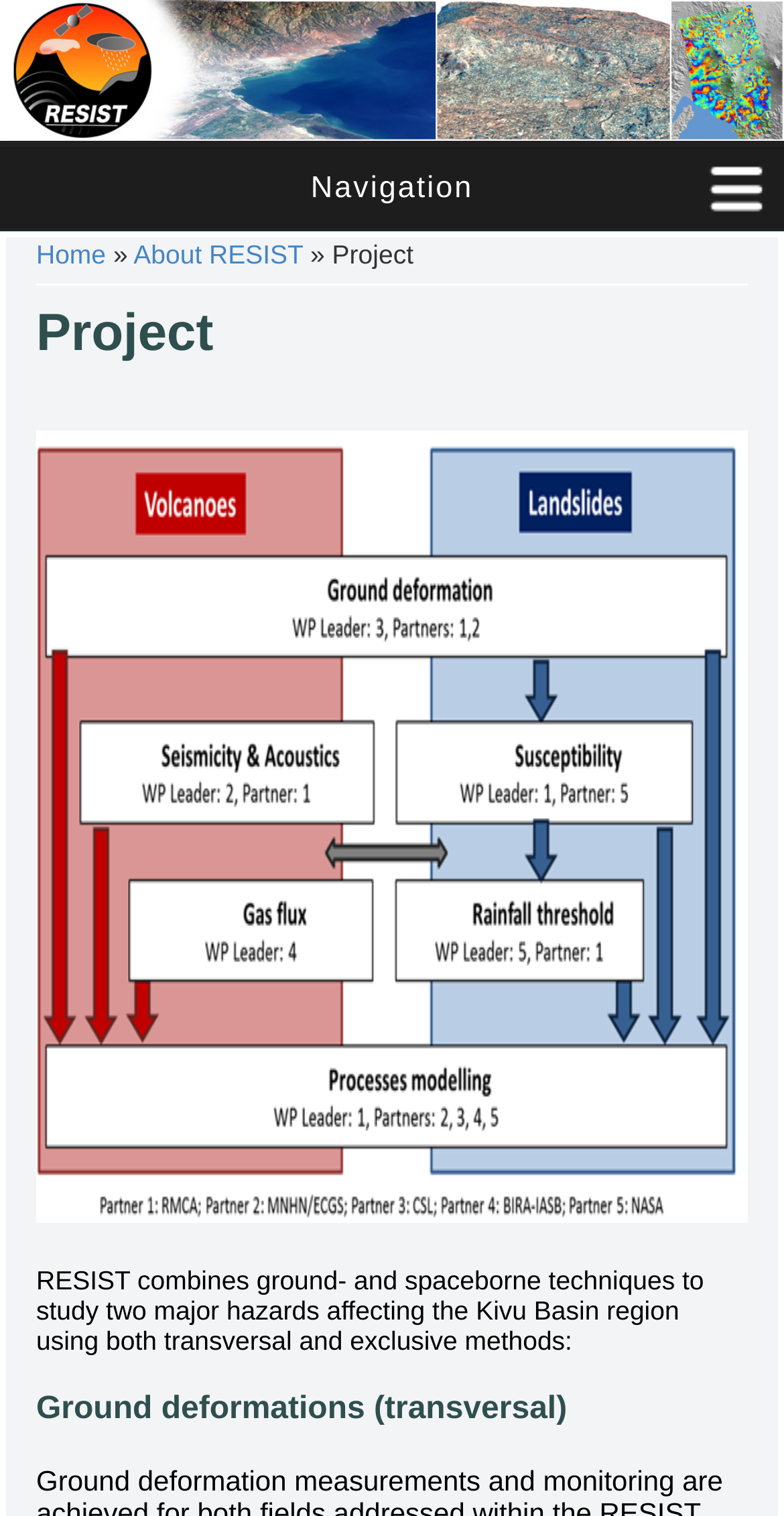Provide a short, one-word or phrase answer to the question below:
What is the purpose of the '»' symbol on the webpage?

Separator